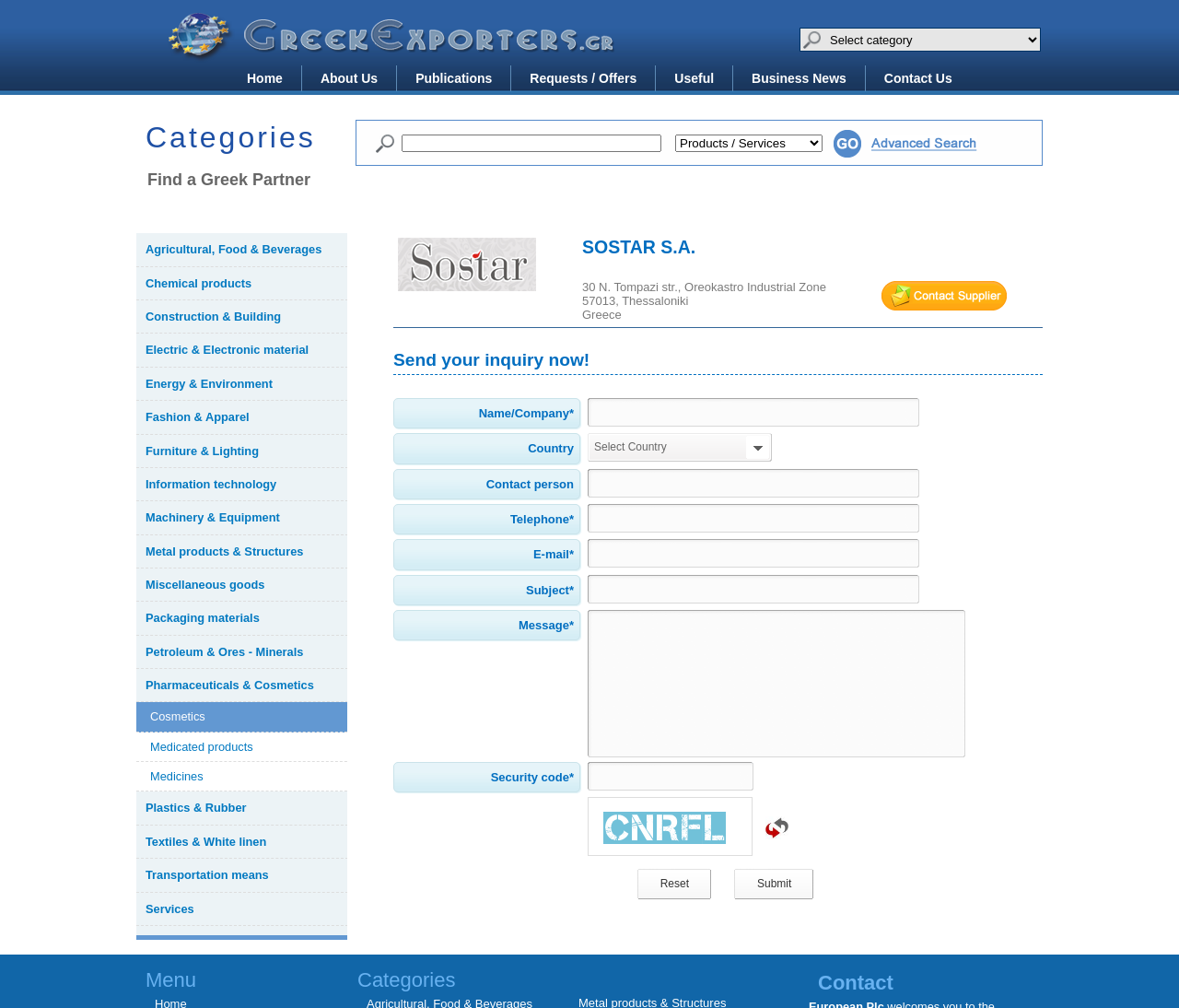Given the element description Packaging materials, identify the bounding box coordinates for the UI element on the webpage screenshot. The format should be (top-left x, top-left y, bottom-right x, bottom-right y), with values between 0 and 1.

[0.116, 0.597, 0.295, 0.63]